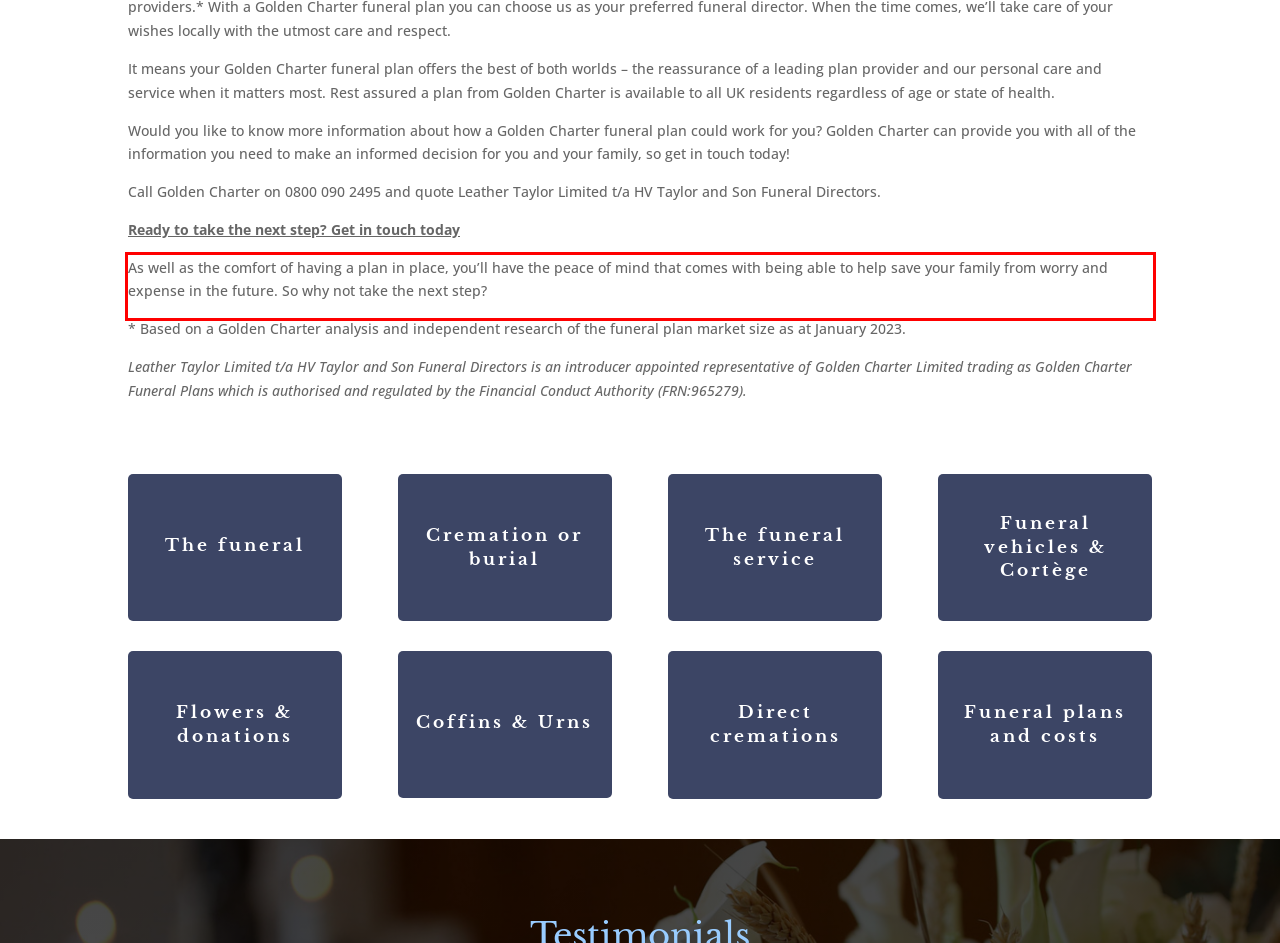Within the screenshot of the webpage, locate the red bounding box and use OCR to identify and provide the text content inside it.

As well as the comfort of having a plan in place, you’ll have the peace of mind that comes with being able to help save your family from worry and expense in the future. So why not take the next step?